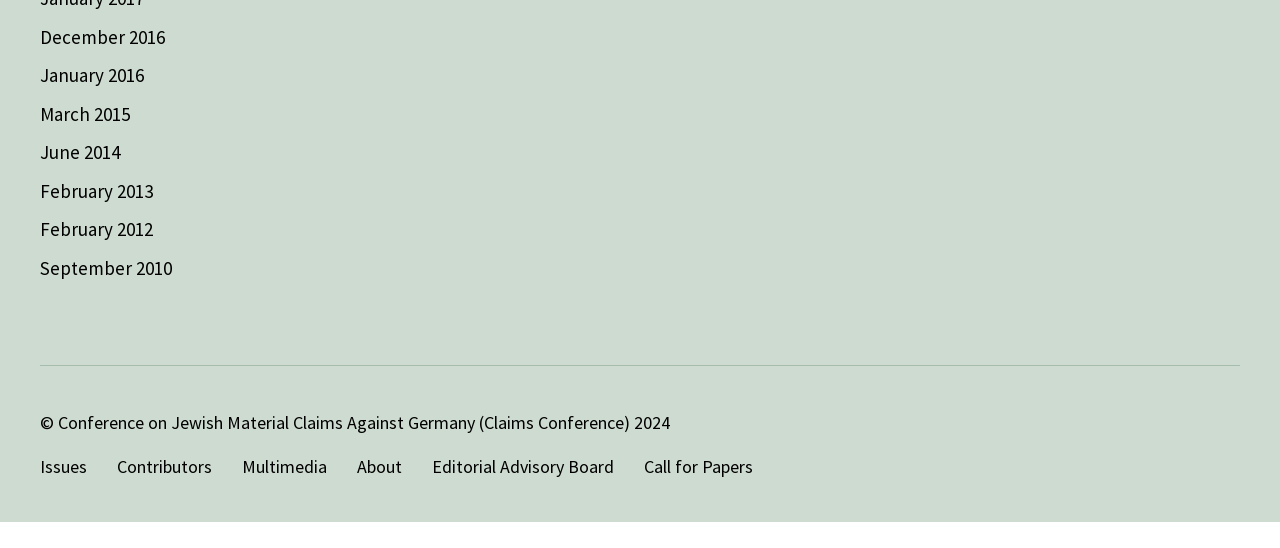Provide a brief response to the question below using one word or phrase:
What are the footer navigation links?

Issues, Contributors, etc.